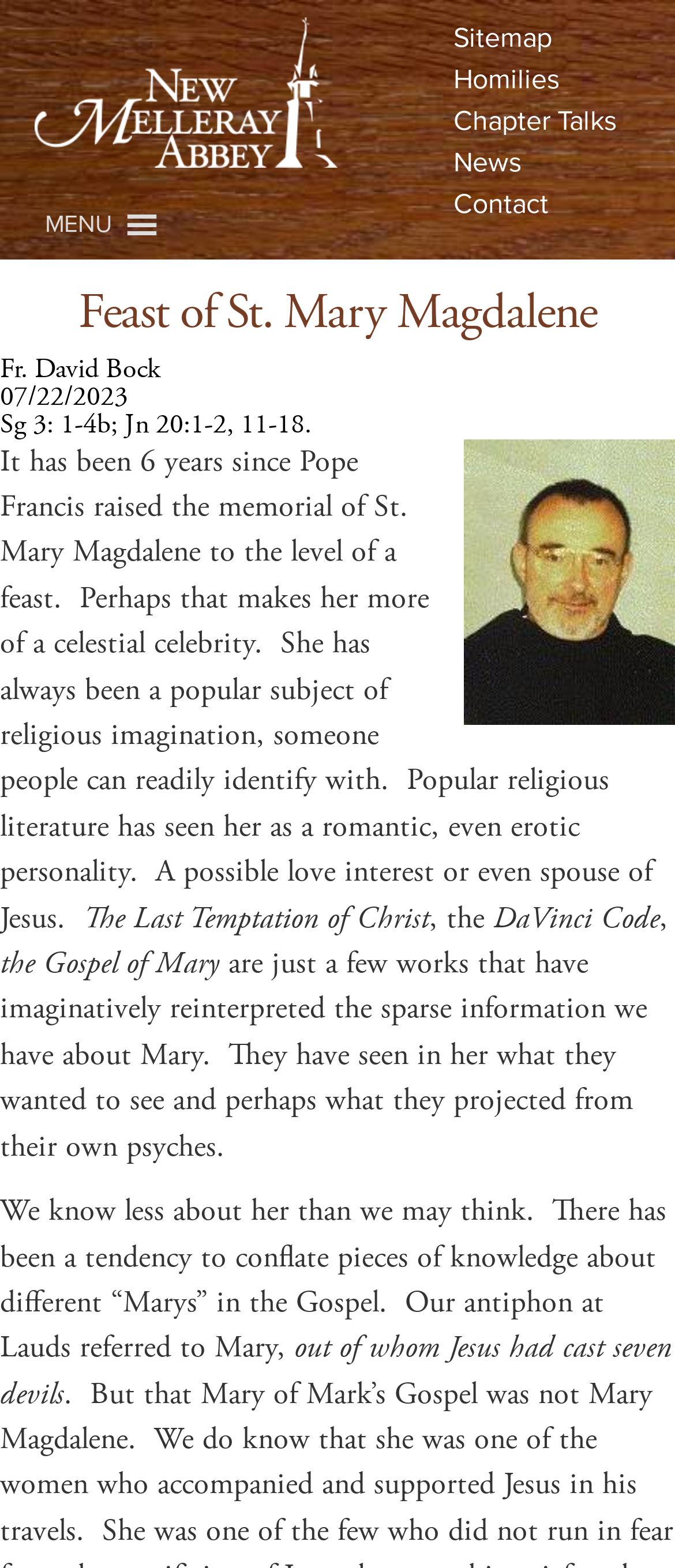Locate the UI element described by MENUMENU in the provided webpage screenshot. Return the bounding box coordinates in the format (top-left x, top-left y, bottom-right x, bottom-right y), ensuring all values are between 0 and 1.

[0.067, 0.121, 0.241, 0.166]